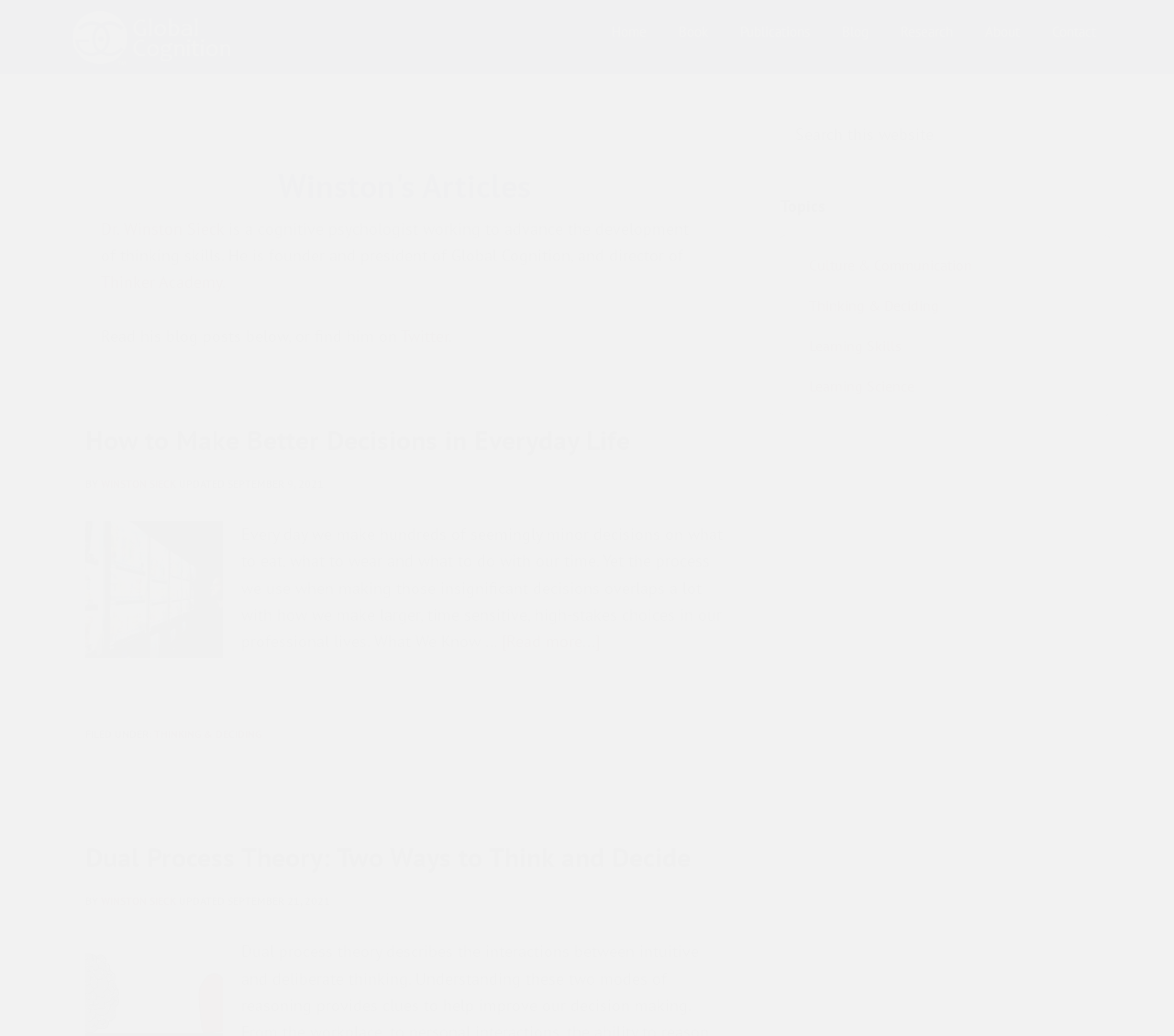Explain in detail what you observe on this webpage.

This webpage is about Winston Sieck, a cognitive psychologist. At the top, there is a navigation menu with links to "Home", "Book", "Publications", "Blog", "Research", "About", and "Contact". Below the navigation menu, there is a heading "Winston's Articles" and a brief introduction to Winston Sieck, stating that he is the founder and president of Global Cognition and director of Thinker Academy.

On the left side of the page, there is a section with two articles. The first article is titled "How to Make Better Decisions in Everyday Life" and has a brief summary. The second article is titled "Dual Process Theory: Two Ways to Think and Decide" and also has a brief summary. Each article has a "Read more..." link.

On the right side of the page, there is a primary sidebar with a search box and a list of topics, including "Culture & Communication", "Thinking & Deciding", "Learning Skills", and "Learning Science". Each topic has a link to related content.

At the top left corner of the page, there is a Global Cognition logo, and below it, there is a text "Global Cognition".